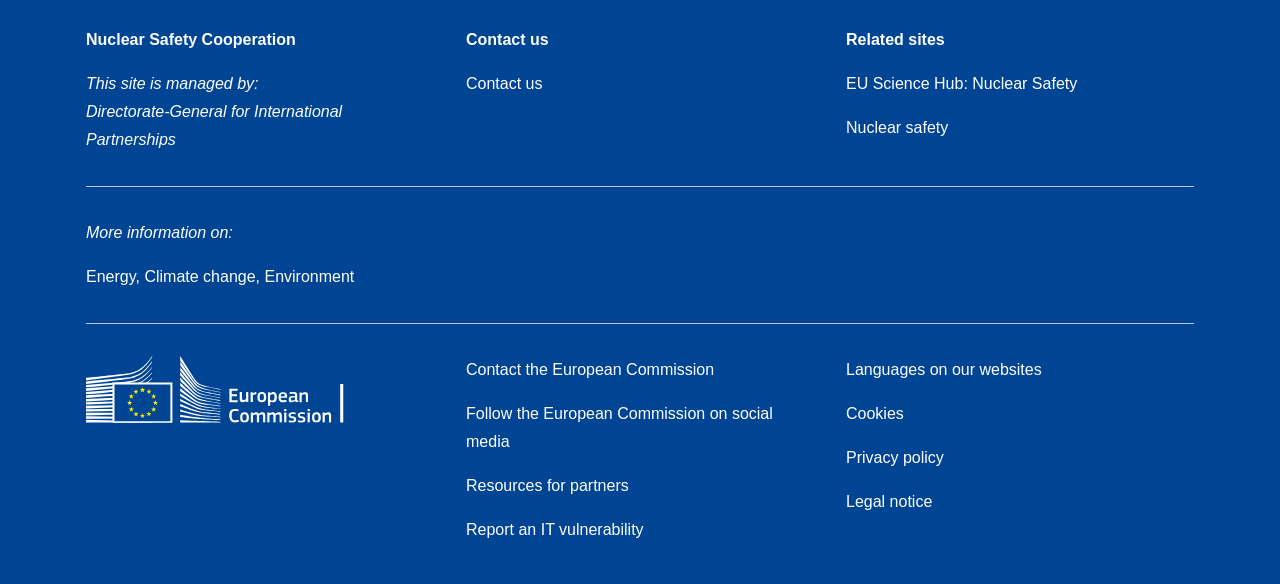Based on the description "Contact the European Commission", find the bounding box of the specified UI element.

[0.364, 0.618, 0.558, 0.647]